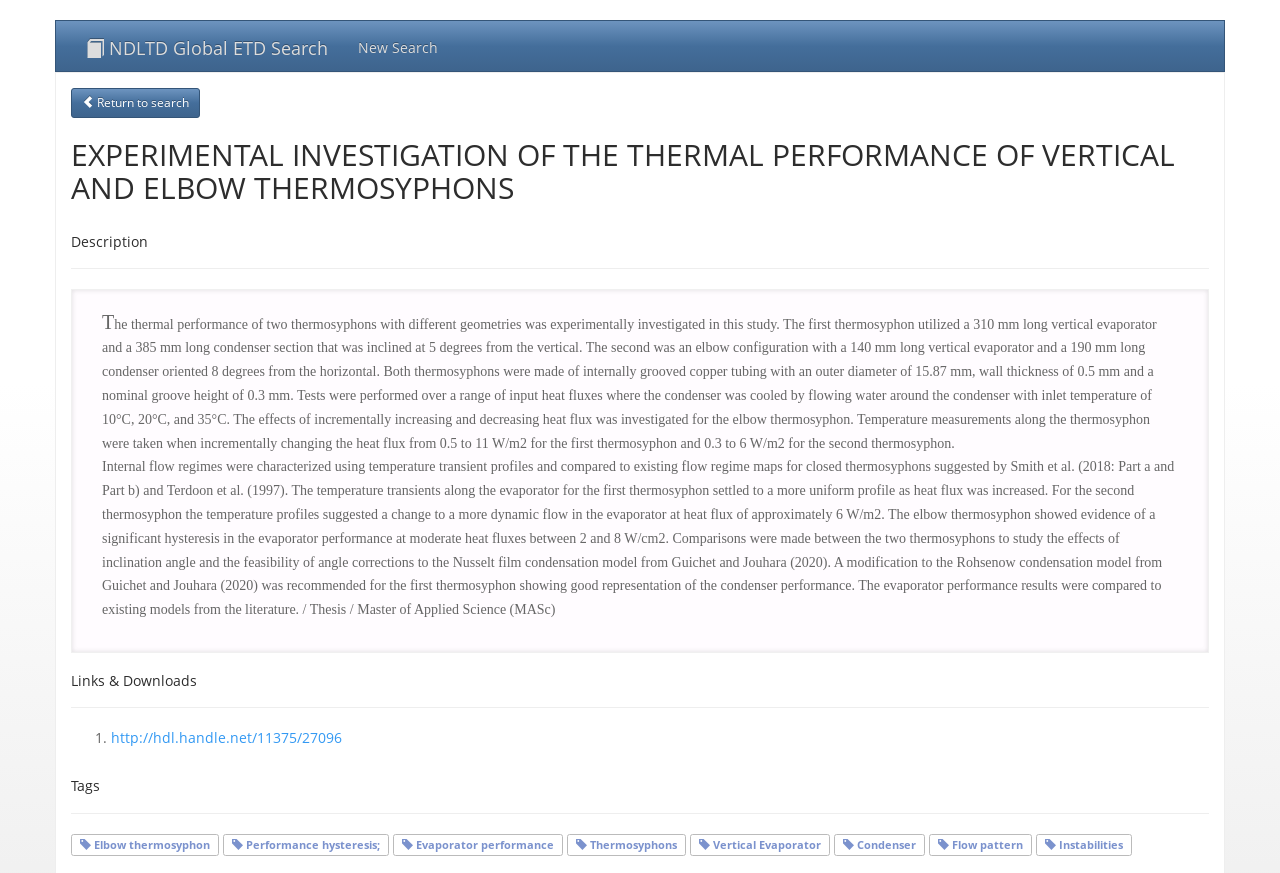Find the bounding box coordinates of the area to click in order to follow the instruction: "Return to search results".

[0.055, 0.101, 0.156, 0.135]